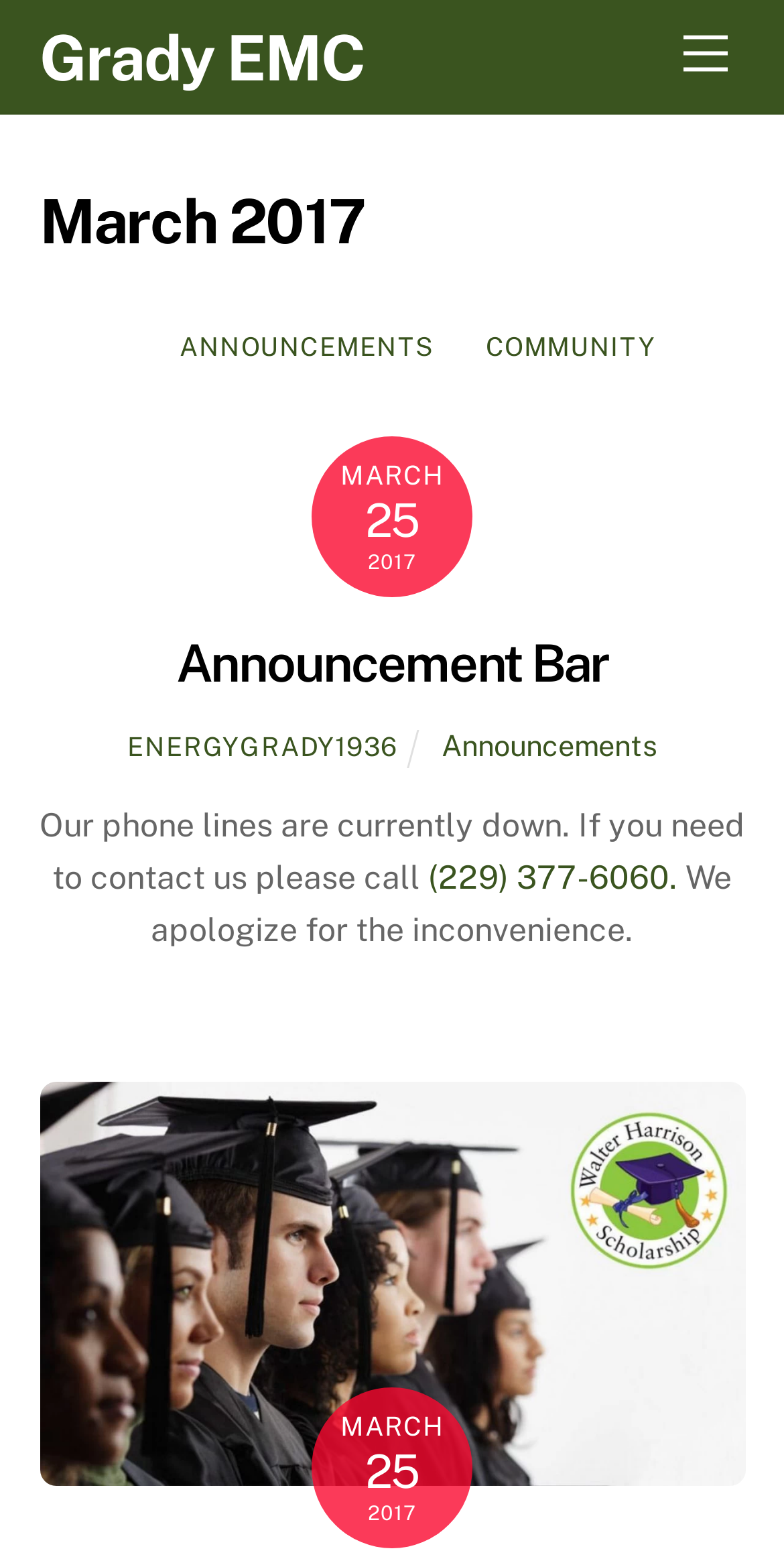How many links are there in the announcement section?
From the image, provide a succinct answer in one word or a short phrase.

3